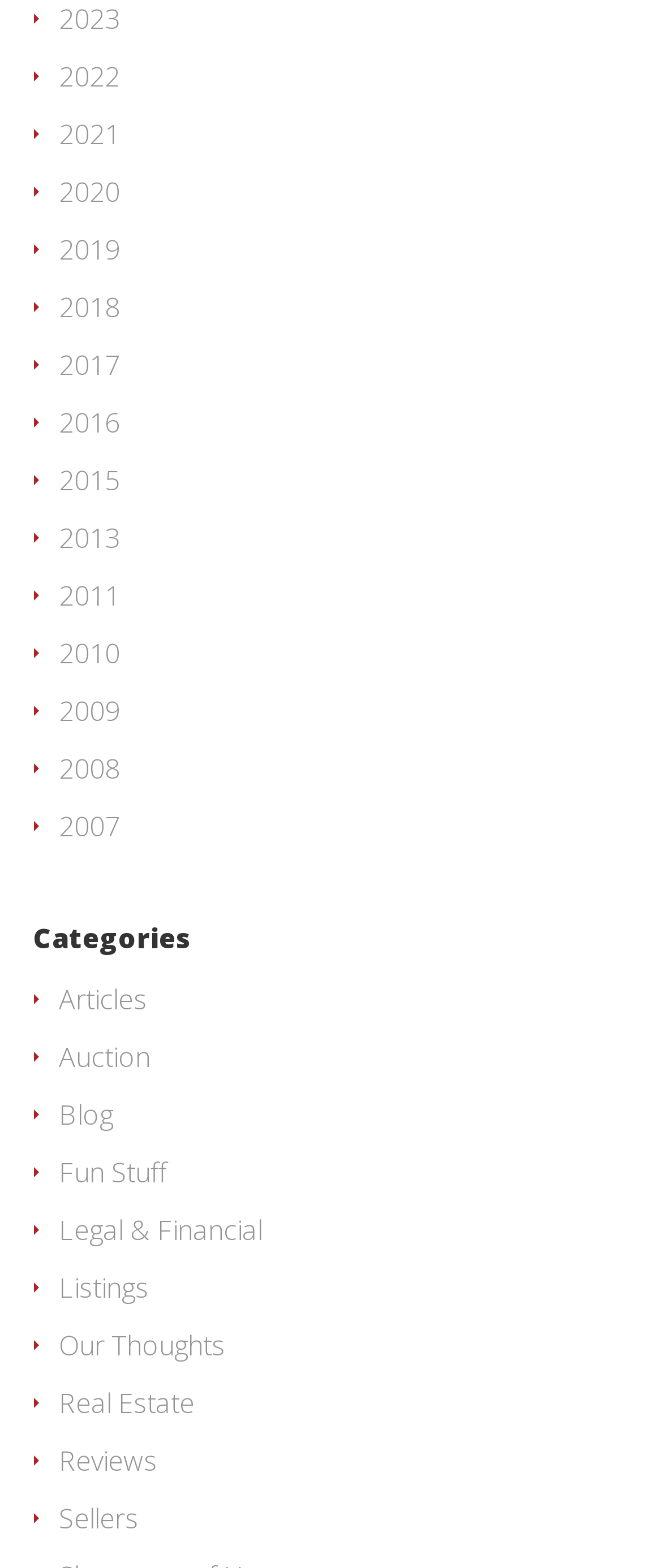Determine the bounding box coordinates of the element's region needed to click to follow the instruction: "Browse categories". Provide these coordinates as four float numbers between 0 and 1, formatted as [left, top, right, bottom].

[0.05, 0.589, 0.614, 0.618]